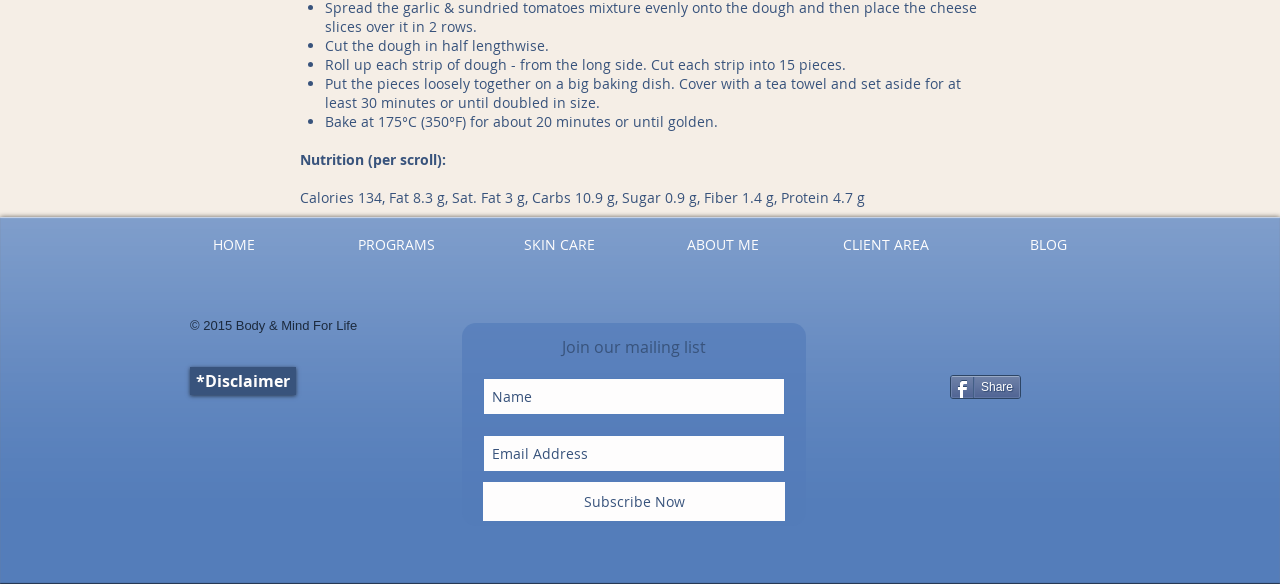Can you look at the image and give a comprehensive answer to the question:
What is the purpose of the 'Subscribe Now' button?

The 'Subscribe Now' button is part of the Slideshow region, which includes a StaticText element with the text 'Join our mailing list'. This suggests that the purpose of the 'Subscribe Now' button is to allow users to join the mailing list by providing their name and email address.